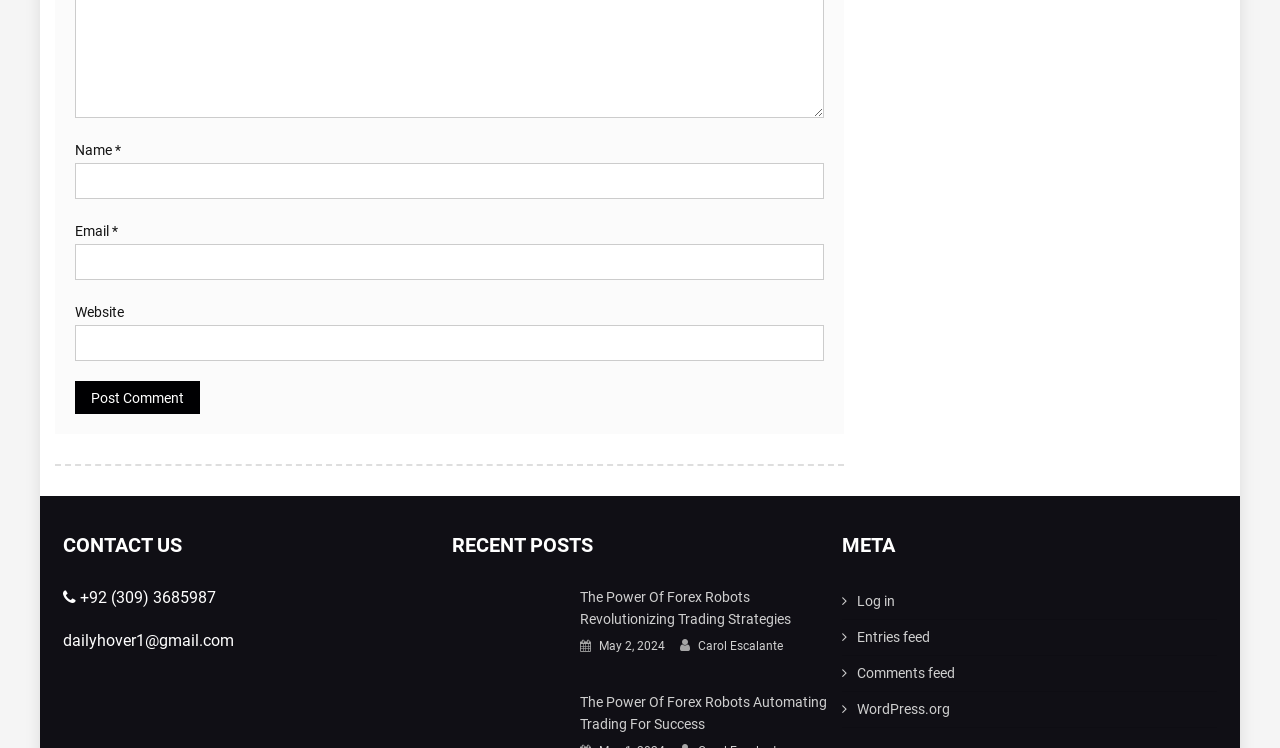How many headings are there under 'CONTACT US'?
Your answer should be a single word or phrase derived from the screenshot.

1